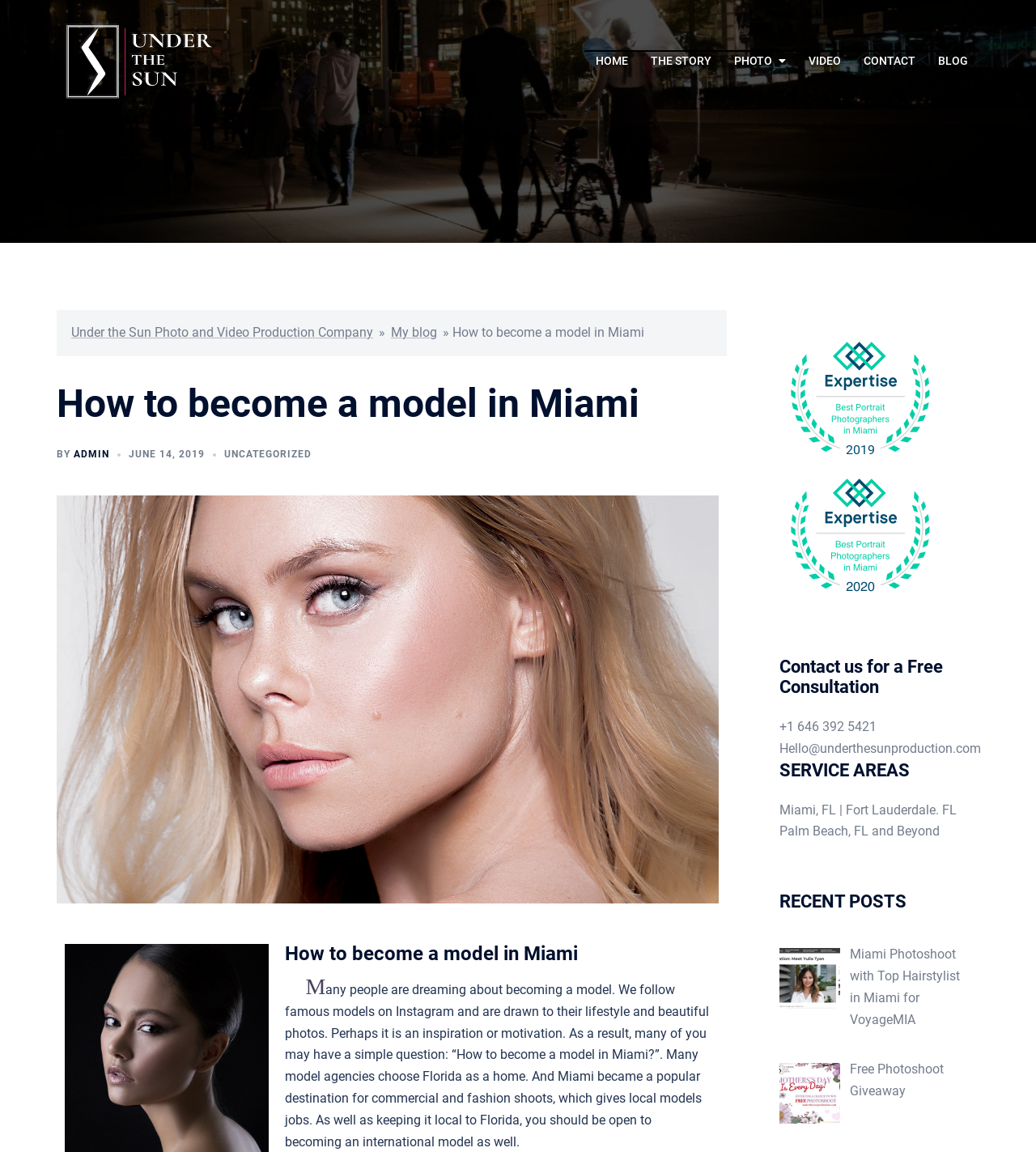Determine the bounding box coordinates for the clickable element to execute this instruction: "Check the 'SERVICE AREAS'". Provide the coordinates as four float numbers between 0 and 1, i.e., [left, top, right, bottom].

[0.752, 0.66, 0.934, 0.694]